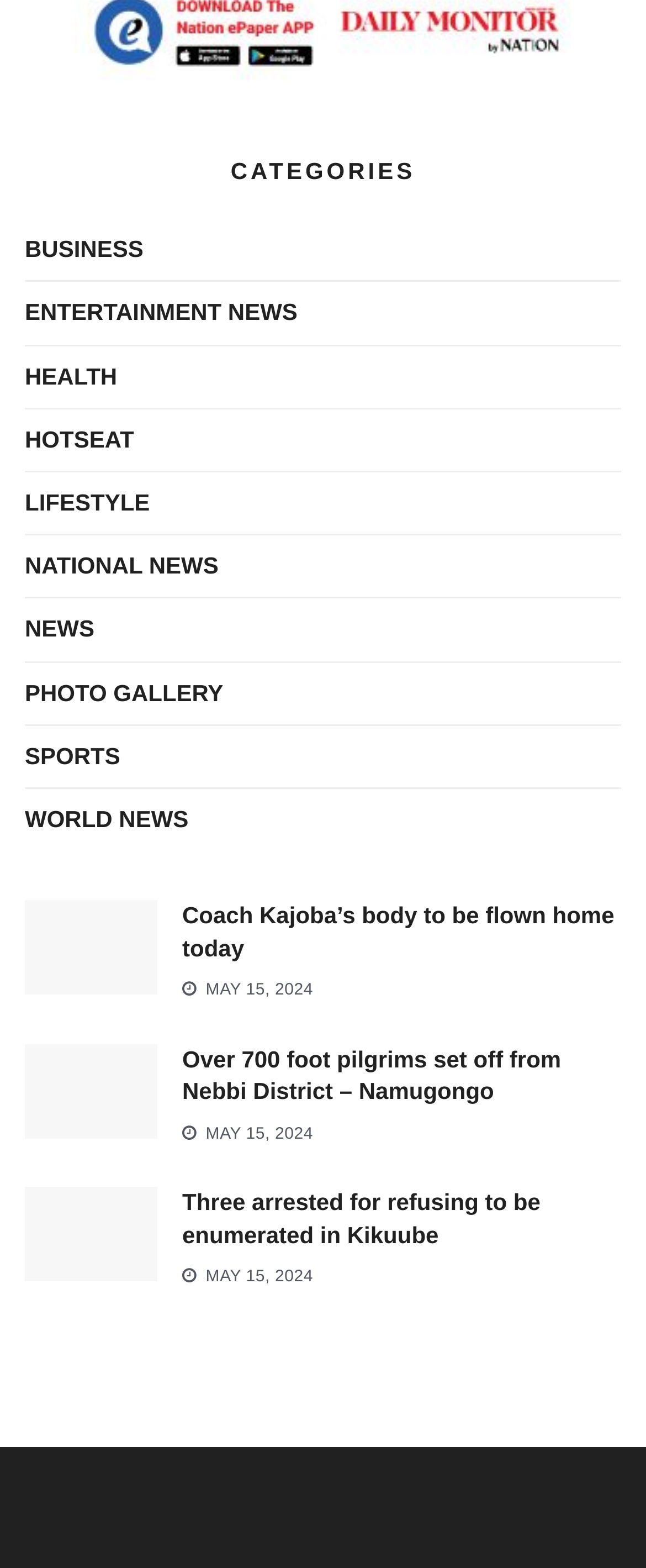Identify the bounding box coordinates for the element that needs to be clicked to fulfill this instruction: "Click on BUSINESS category". Provide the coordinates in the format of four float numbers between 0 and 1: [left, top, right, bottom].

[0.038, 0.146, 0.222, 0.173]